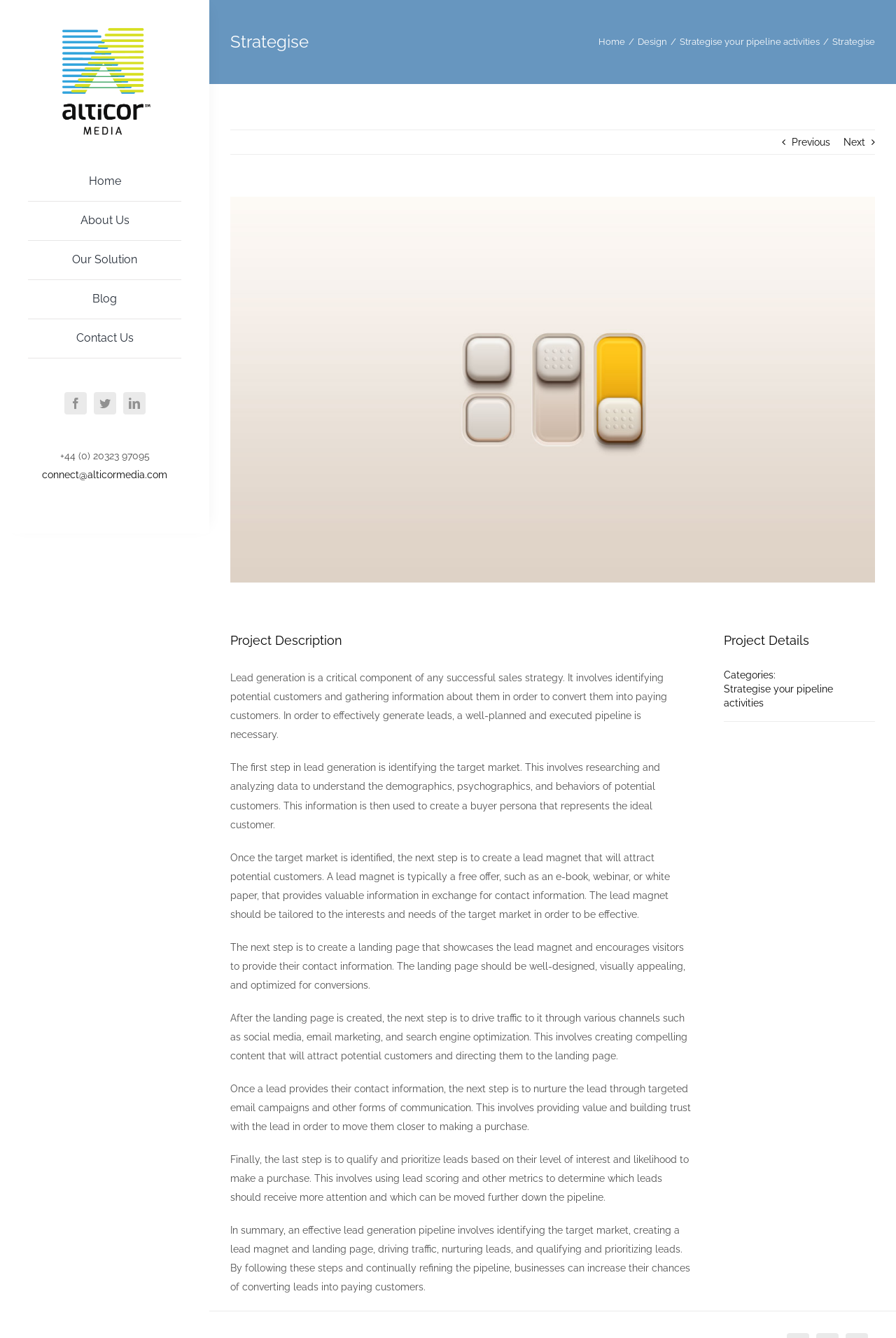Please specify the bounding box coordinates of the clickable region to carry out the following instruction: "View the previous page". The coordinates should be four float numbers between 0 and 1, in the format [left, top, right, bottom].

[0.884, 0.097, 0.927, 0.115]